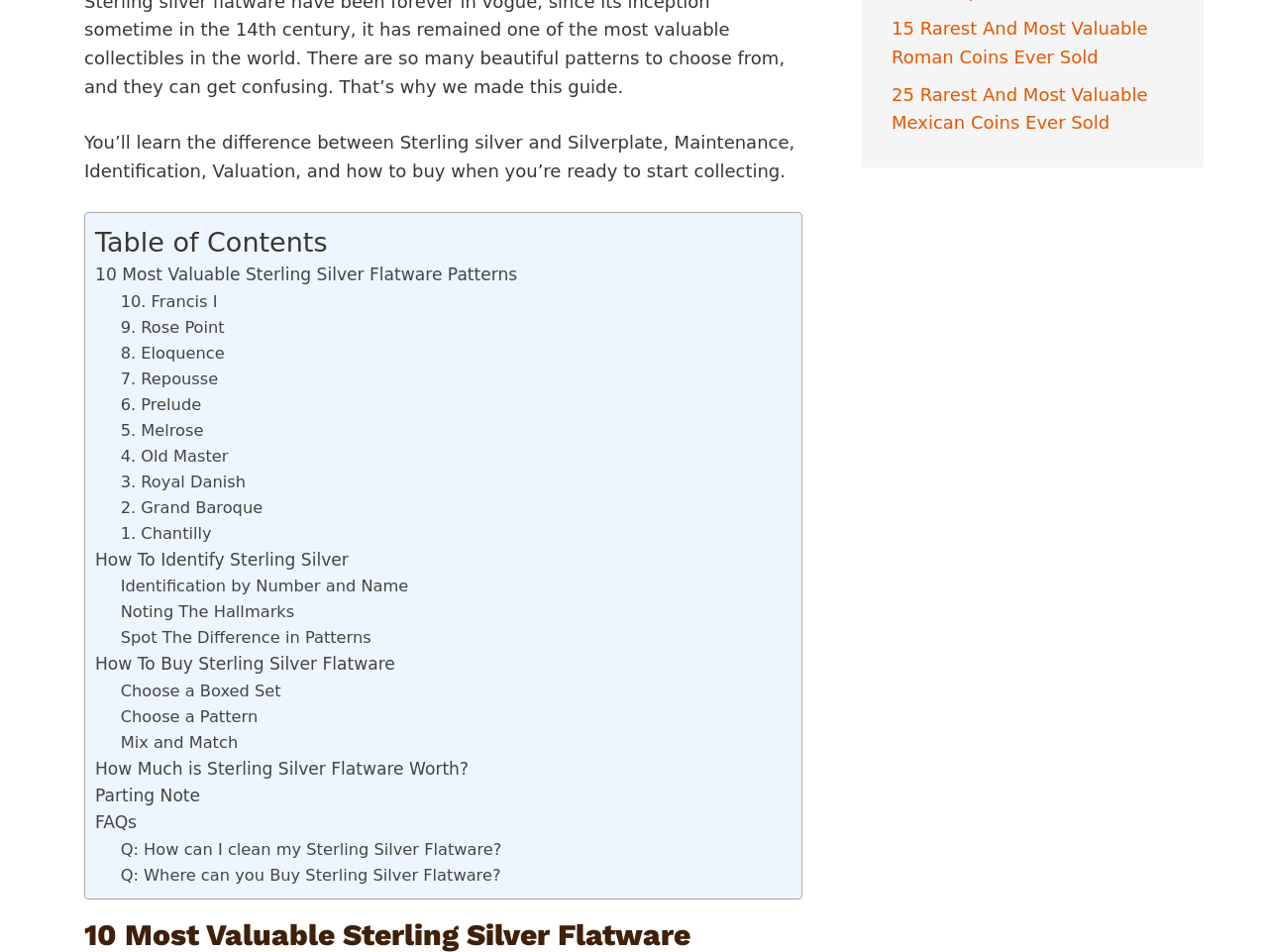For the given element description 9. Rose Point, determine the bounding box coordinates of the UI element. The coordinates should follow the format (top-left x, top-left y, bottom-right x, bottom-right y) and be within the range of 0 to 1.

[0.095, 0.334, 0.177, 0.354]